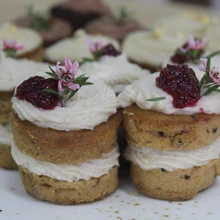Provide an in-depth description of the image.

This image showcases a delightful assortment of mini cakes, specifically designed to be both visually appealing and delicious. The focal point is a group of elegant, layered baby cakes, each featuring a rich and creamy frosting topped with vibrant dollops of berry compote and garnished with delicate edible flowers and fresh greenery. The cakes are beautifully crafted, highlighting a moist texture and a balance of flavors that entice the palate. Behind these delectable treats, a variety of other pastries can be seen, adding to the tempting spread. These offerings reflect a commitment to artisanal quality, making them perfect for those seeking indulgence in a gluten-free, plant-based, and nutritious dessert experience.